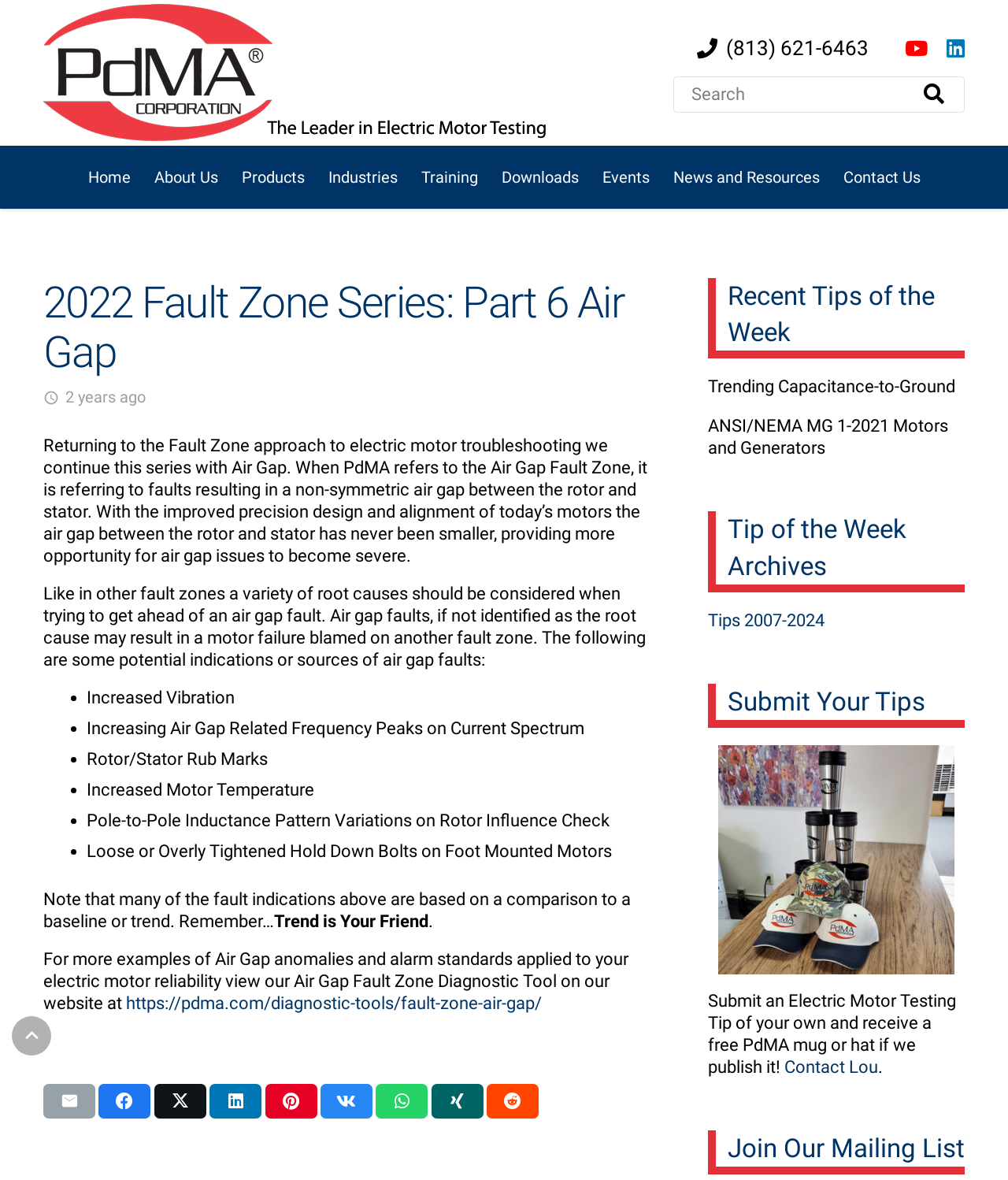Please find the bounding box coordinates of the element that you should click to achieve the following instruction: "Search for something". The coordinates should be presented as four float numbers between 0 and 1: [left, top, right, bottom].

[0.668, 0.065, 0.957, 0.095]